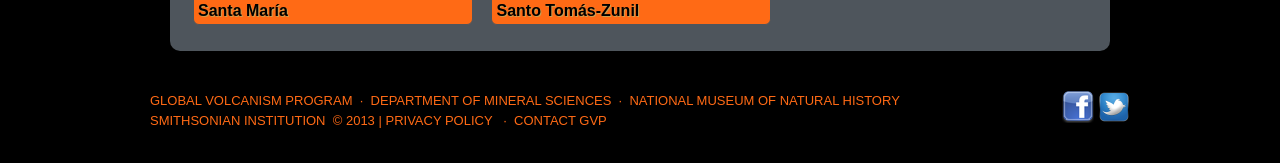Please indicate the bounding box coordinates for the clickable area to complete the following task: "View the PRIVACY POLICY". The coordinates should be specified as four float numbers between 0 and 1, i.e., [left, top, right, bottom].

[0.301, 0.691, 0.385, 0.783]